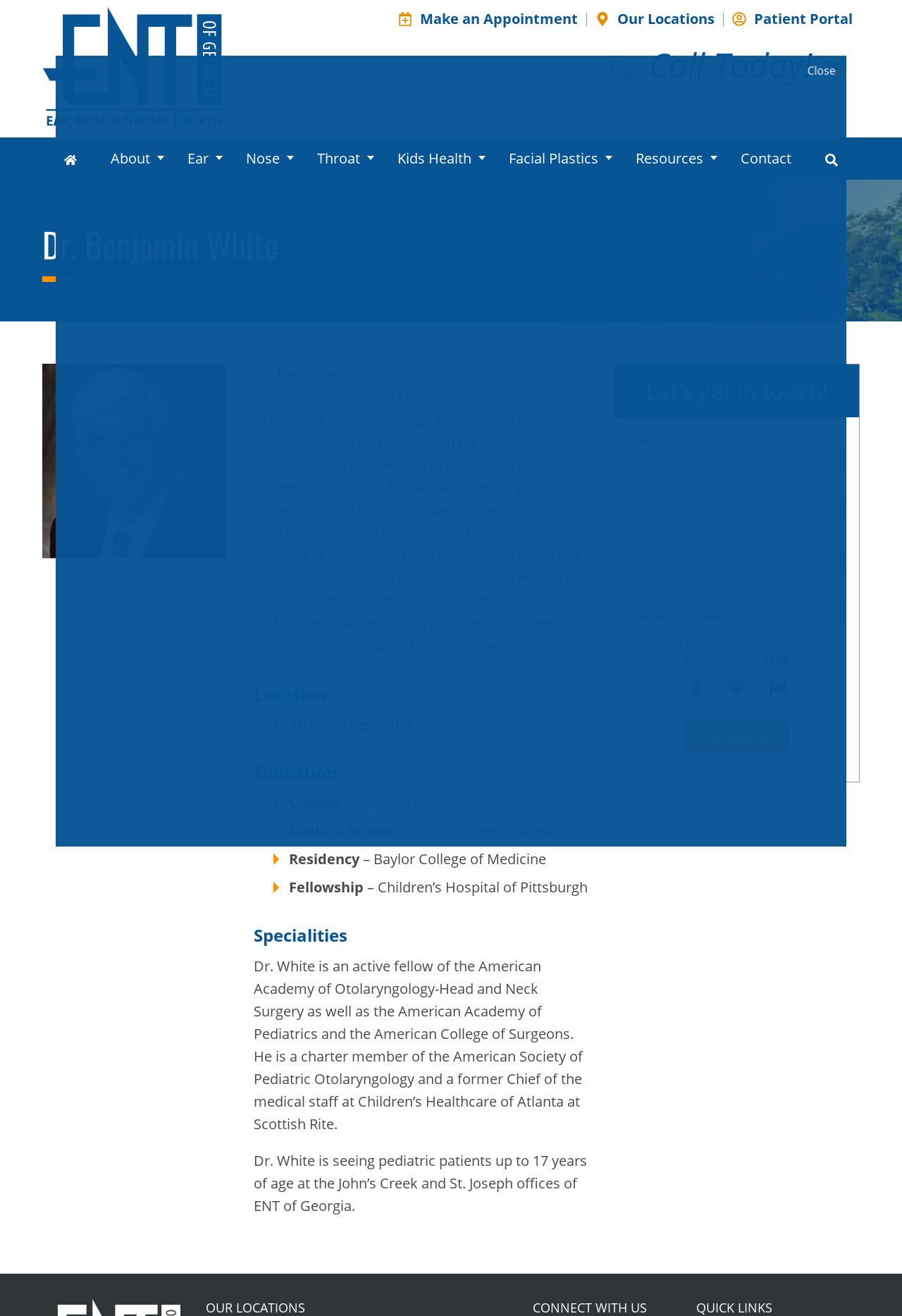Locate the bounding box coordinates of the area you need to click to fulfill this instruction: 'Click the 'Make an Appointment' link'. The coordinates must be in the form of four float numbers ranging from 0 to 1: [left, top, right, bottom].

[0.441, 0.007, 0.641, 0.021]